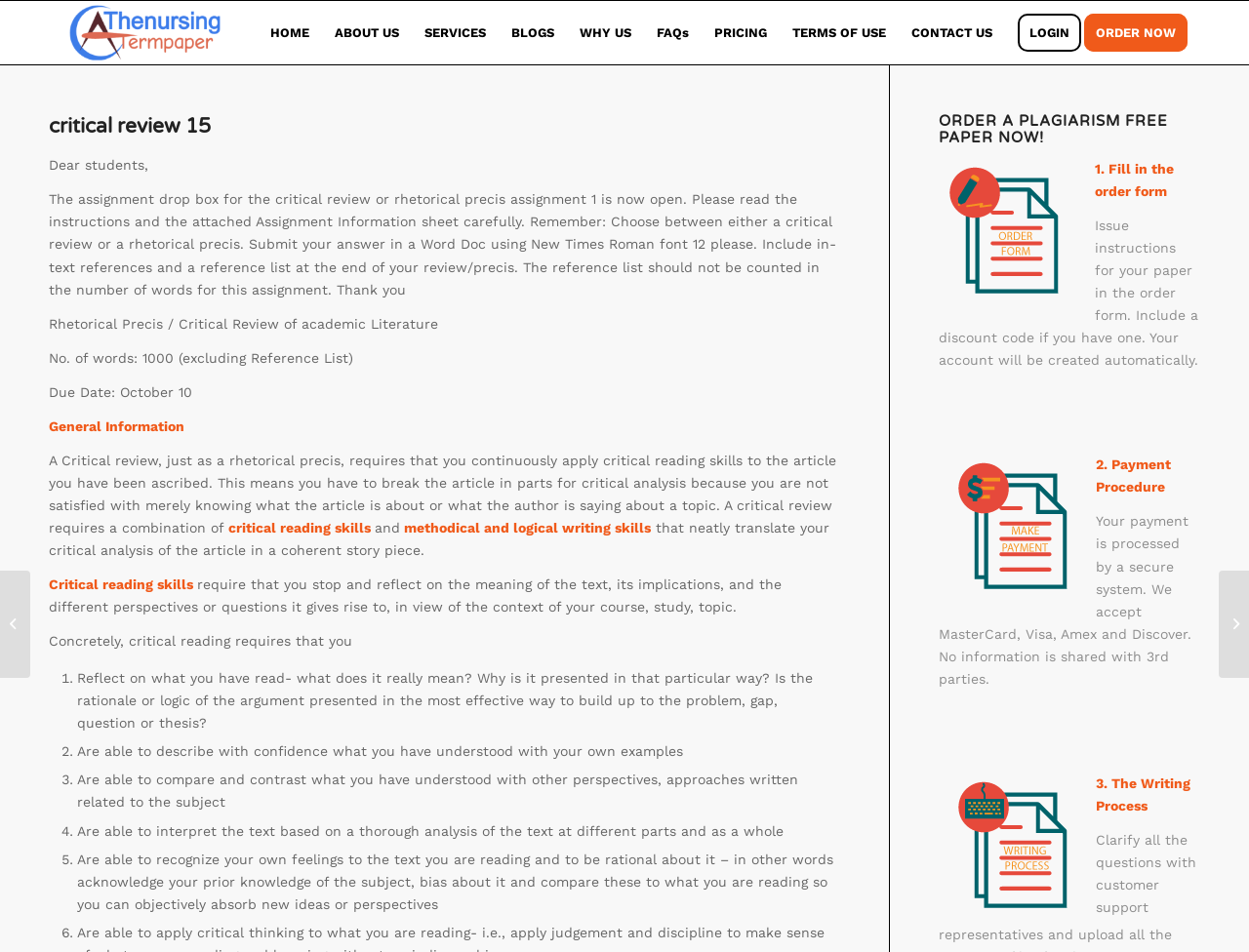Please locate the UI element described by "LOGIN" and provide its bounding box coordinates.

[0.805, 0.001, 0.876, 0.068]